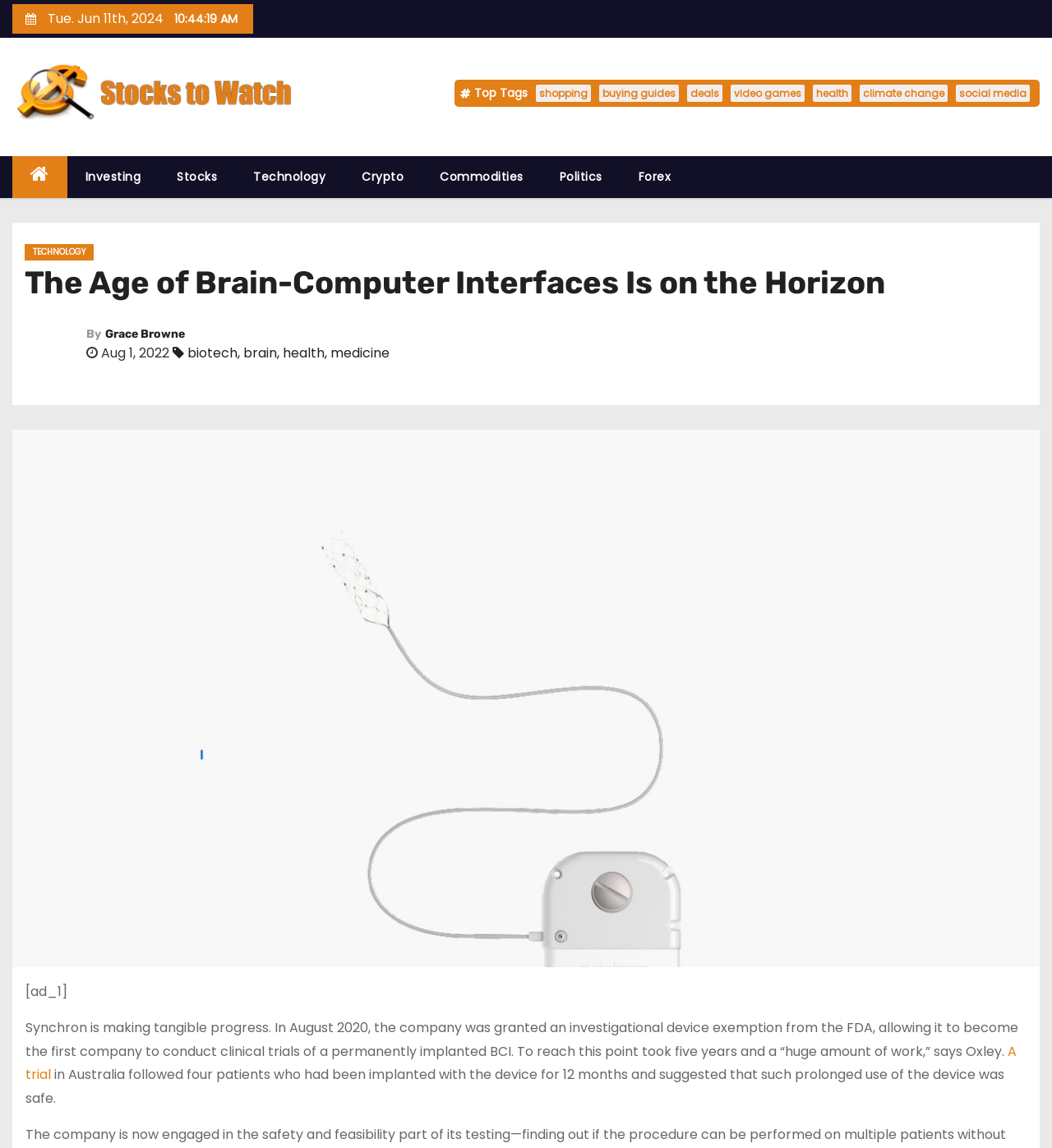Please respond to the question with a concise word or phrase:
What is the date of the article?

Aug 1, 2022